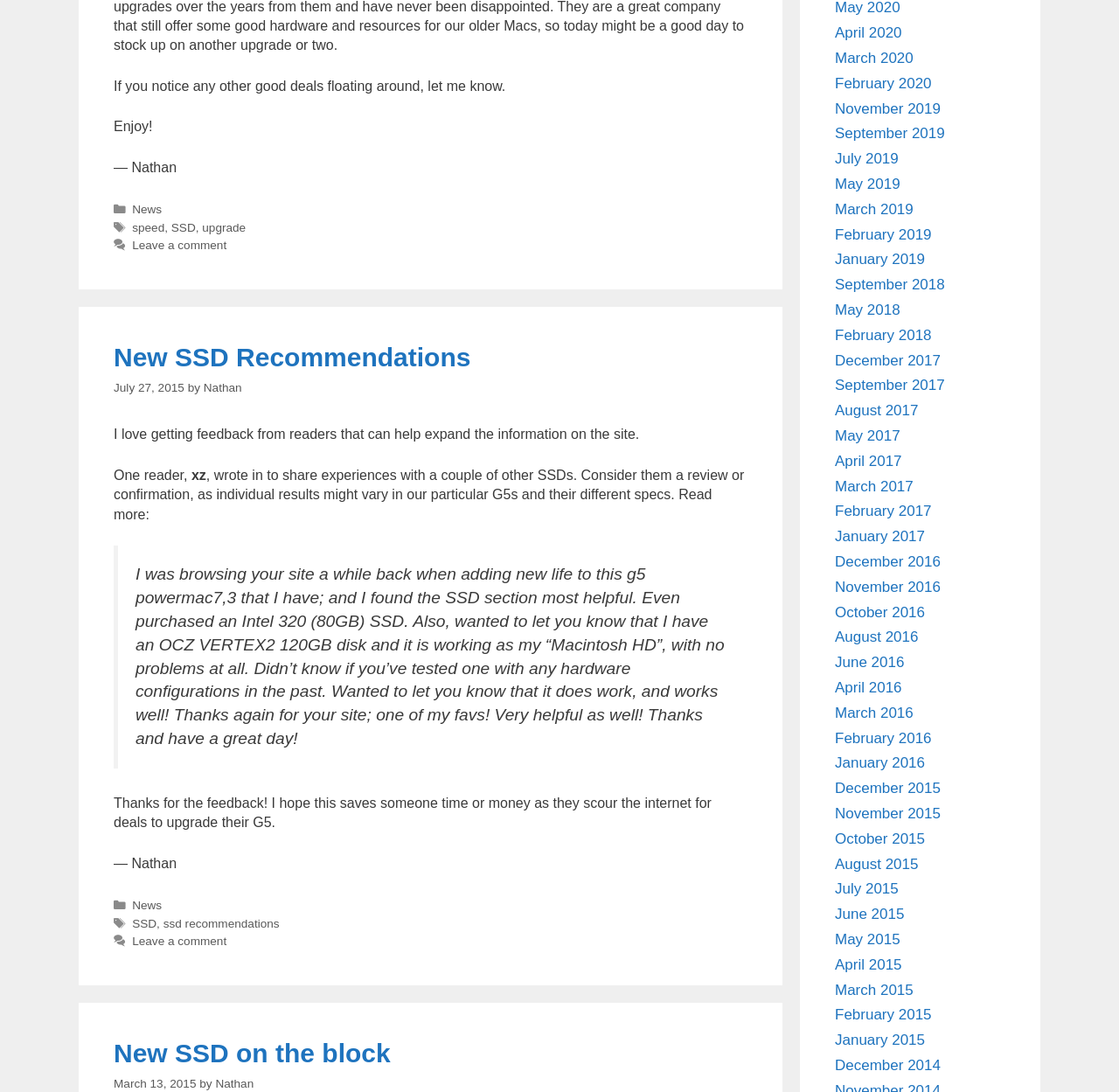Identify the bounding box coordinates for the region of the element that should be clicked to carry out the instruction: "Read the article 'New SSD Recommendations'". The bounding box coordinates should be four float numbers between 0 and 1, i.e., [left, top, right, bottom].

[0.102, 0.313, 0.668, 0.342]